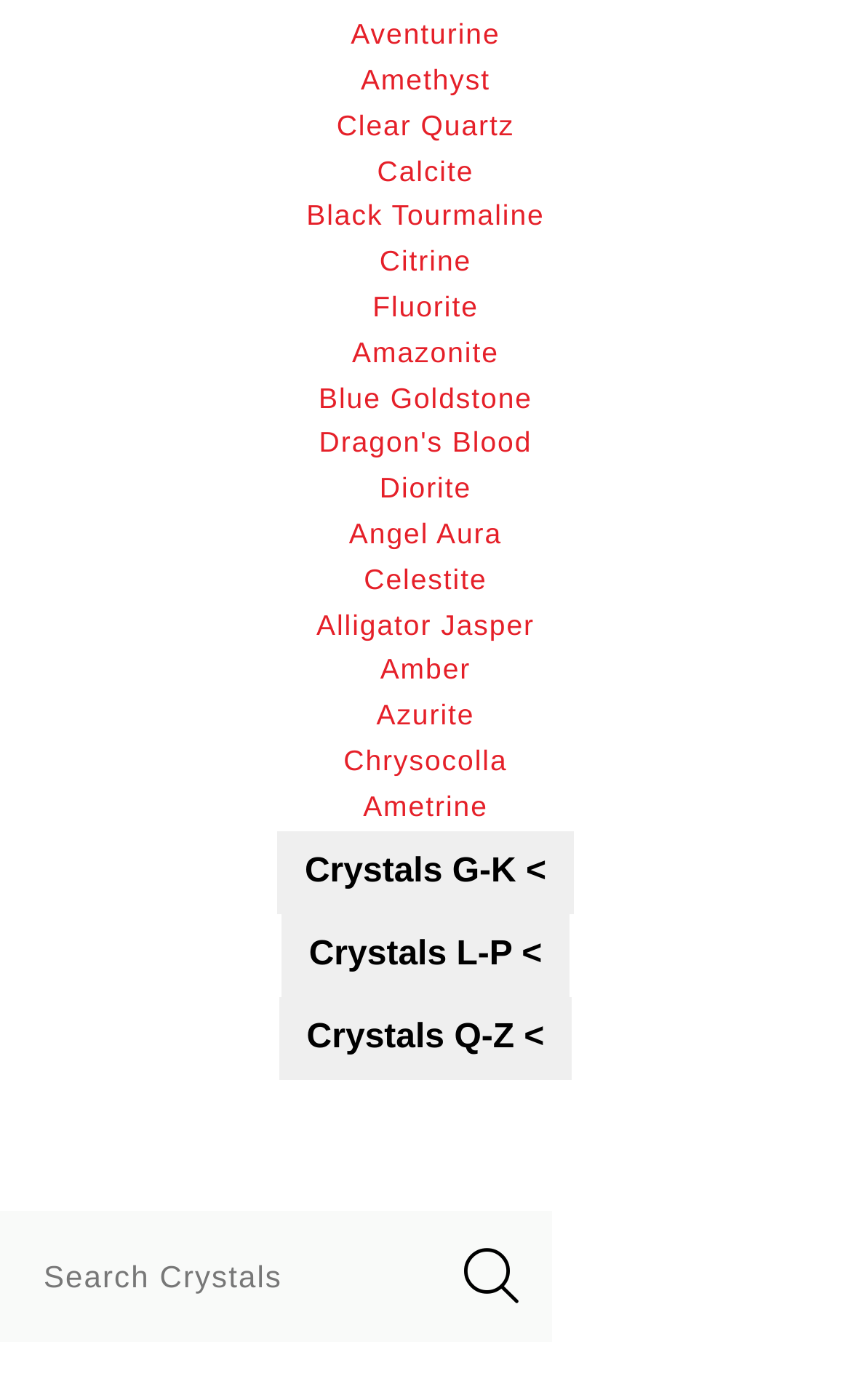Identify the bounding box coordinates for the element you need to click to achieve the following task: "click on Aventurine". Provide the bounding box coordinates as four float numbers between 0 and 1, in the form [left, top, right, bottom].

[0.412, 0.013, 0.588, 0.036]